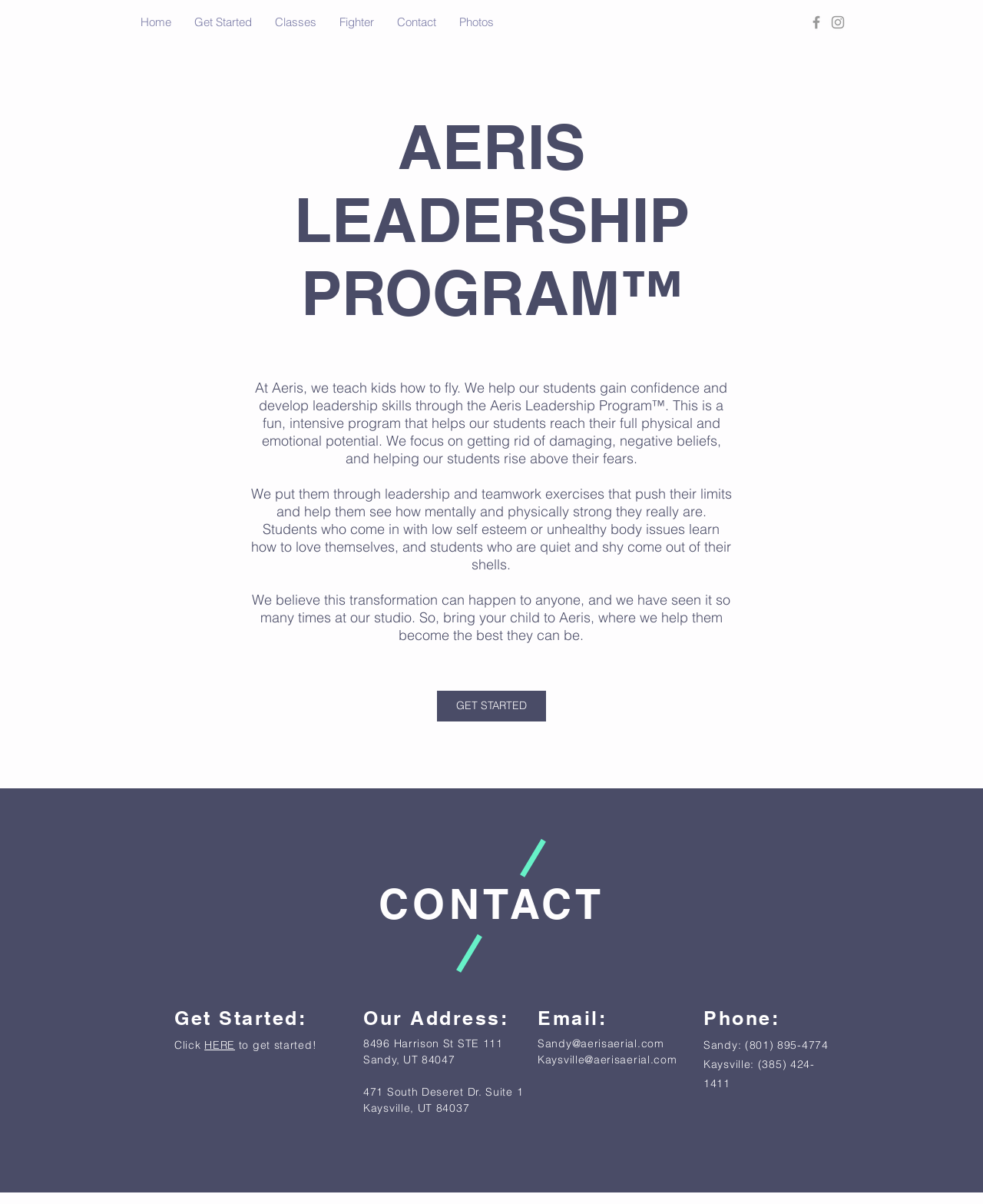Please provide a comprehensive answer to the question below using the information from the image: How many locations are mentioned on the webpage for Aeris Aerial Arts?

I found two locations mentioned on the webpage: 8496 Harrison St STE 111, Sandy, UT 84047 and 471 South Deseret Dr. Suite 1, Kaysville, UT 84037. These addresses are listed under the 'Our Address:' heading.